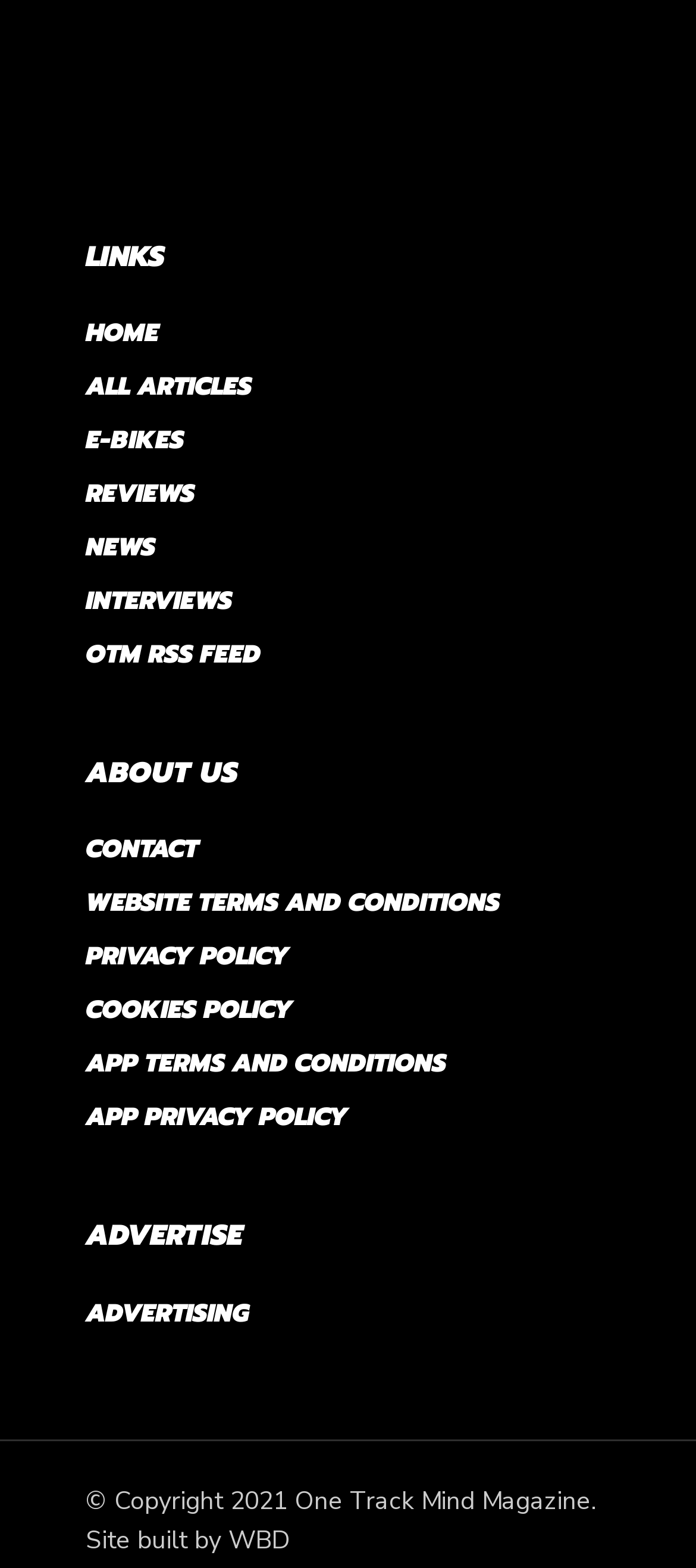Identify the bounding box coordinates of the specific part of the webpage to click to complete this instruction: "explore e-bikes".

[0.123, 0.269, 0.877, 0.294]